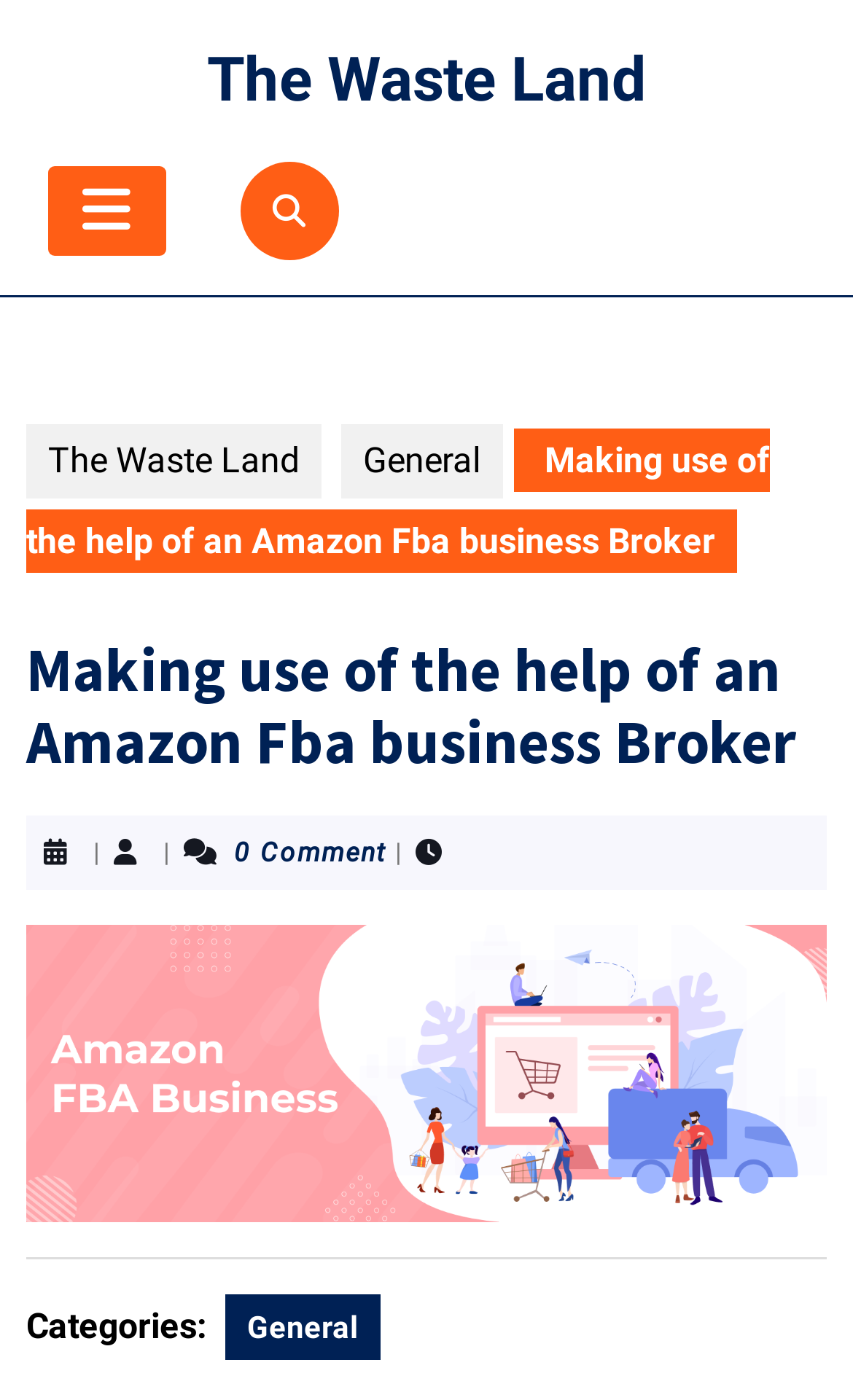Is the post thumbnail image present?
Based on the image, respond with a single word or phrase.

Yes